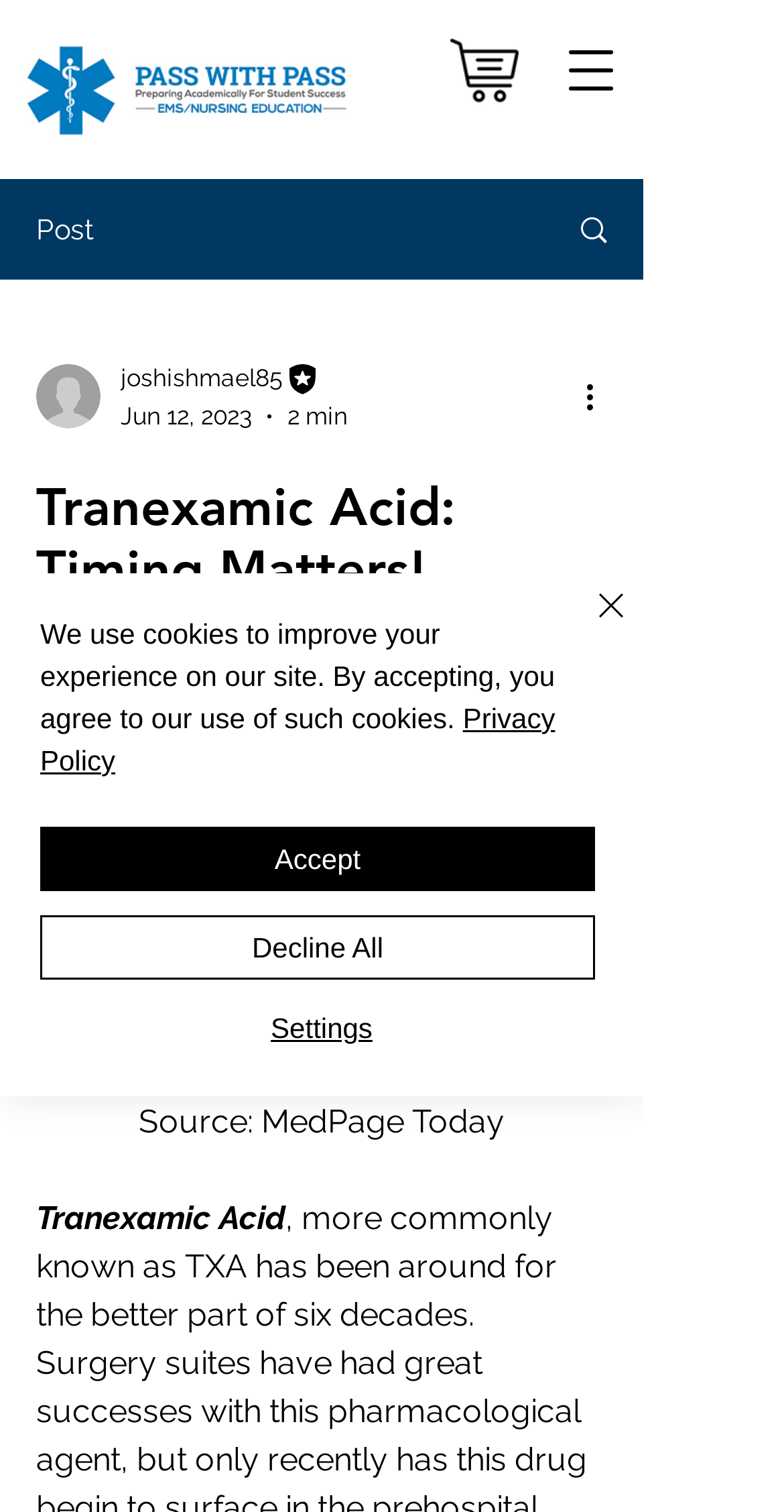Please provide the bounding box coordinate of the region that matches the element description: Decline All. Coordinates should be in the format (top-left x, top-left y, bottom-right x, bottom-right y) and all values should be between 0 and 1.

[0.051, 0.605, 0.759, 0.648]